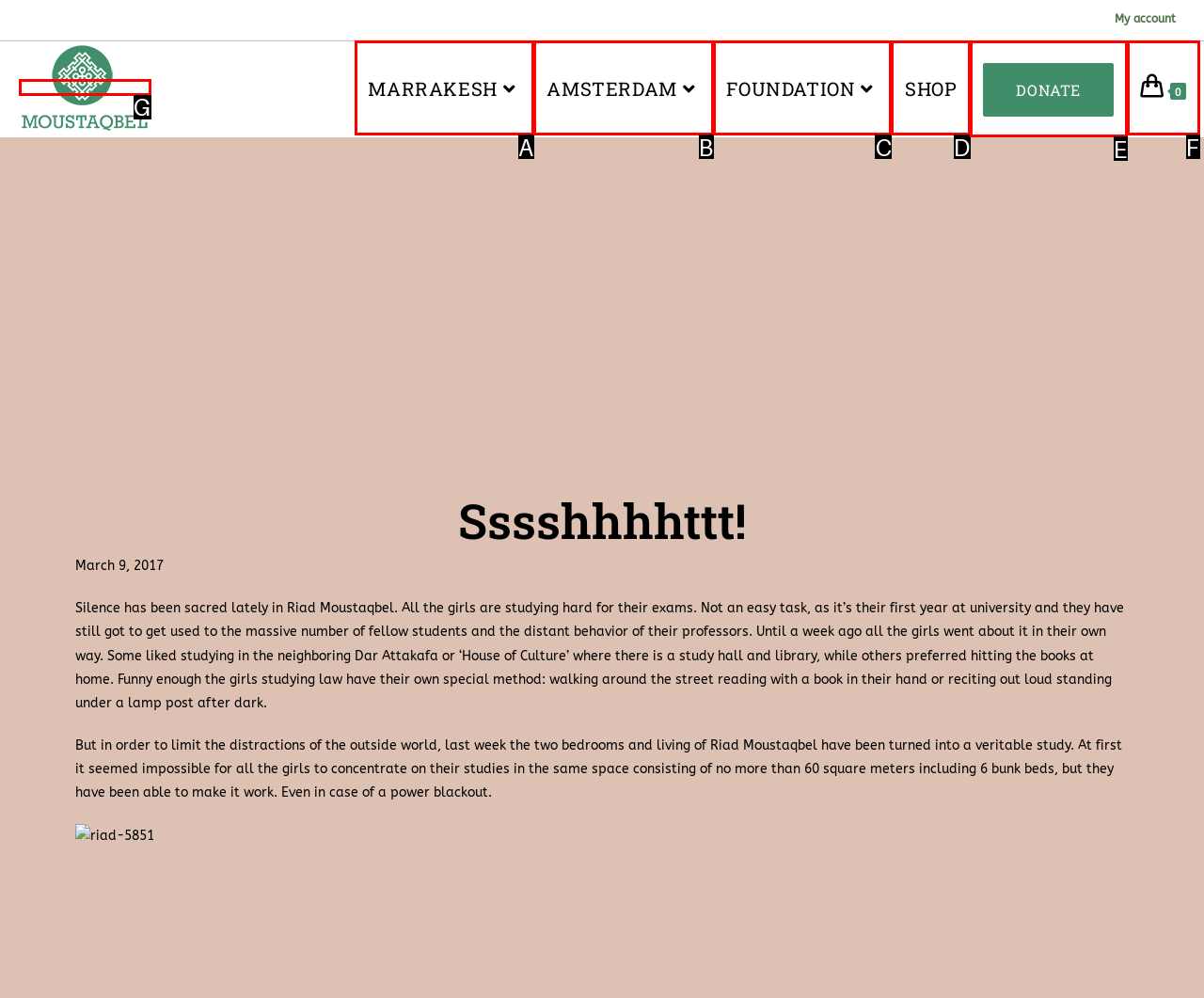Identify the UI element that best fits the description: 0
Respond with the letter representing the correct option.

F